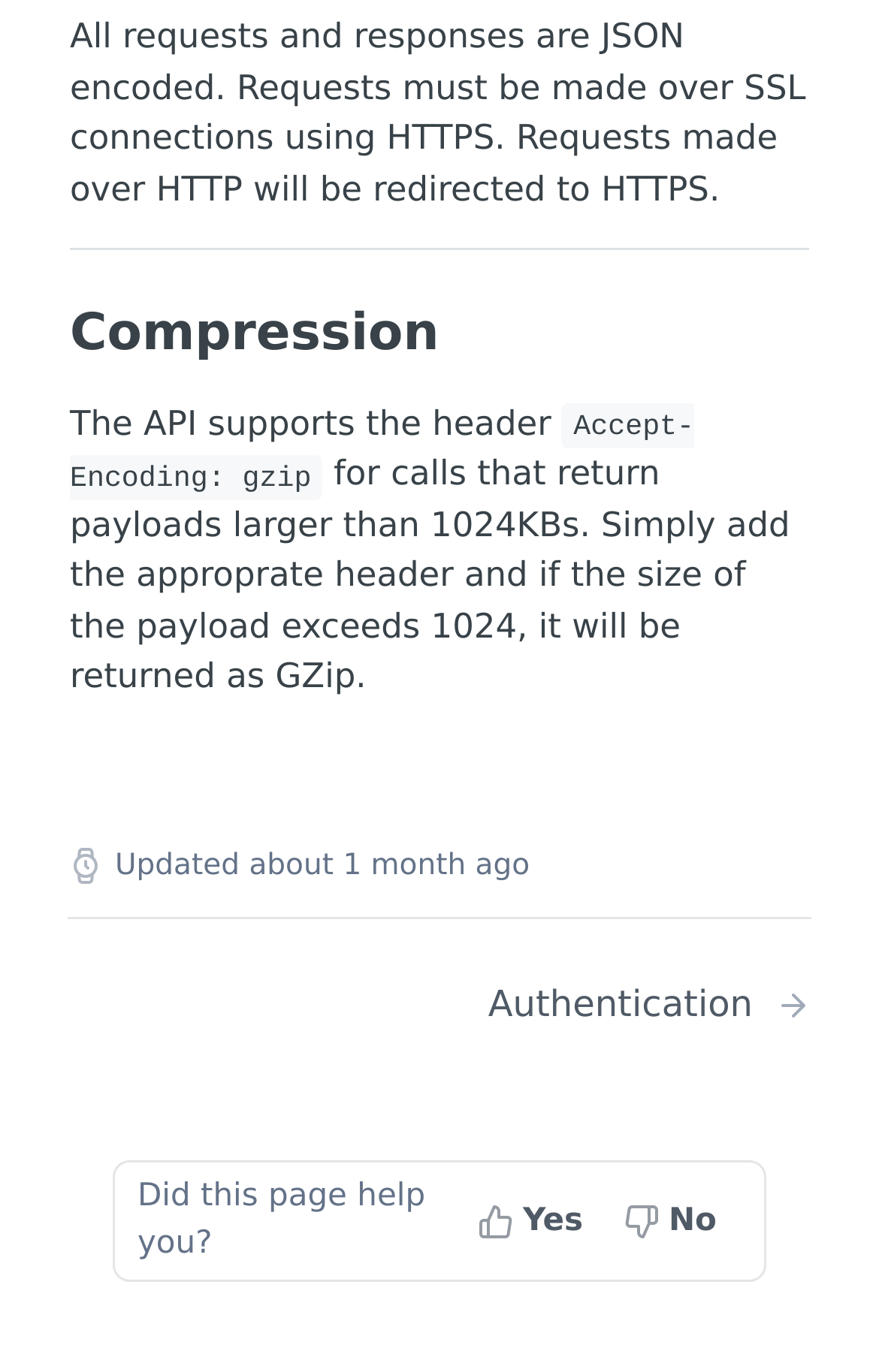Please provide the bounding box coordinates for the element that needs to be clicked to perform the following instruction: "Check Risk Warning". The coordinates should be given as four float numbers between 0 and 1, i.e., [left, top, right, bottom].

None